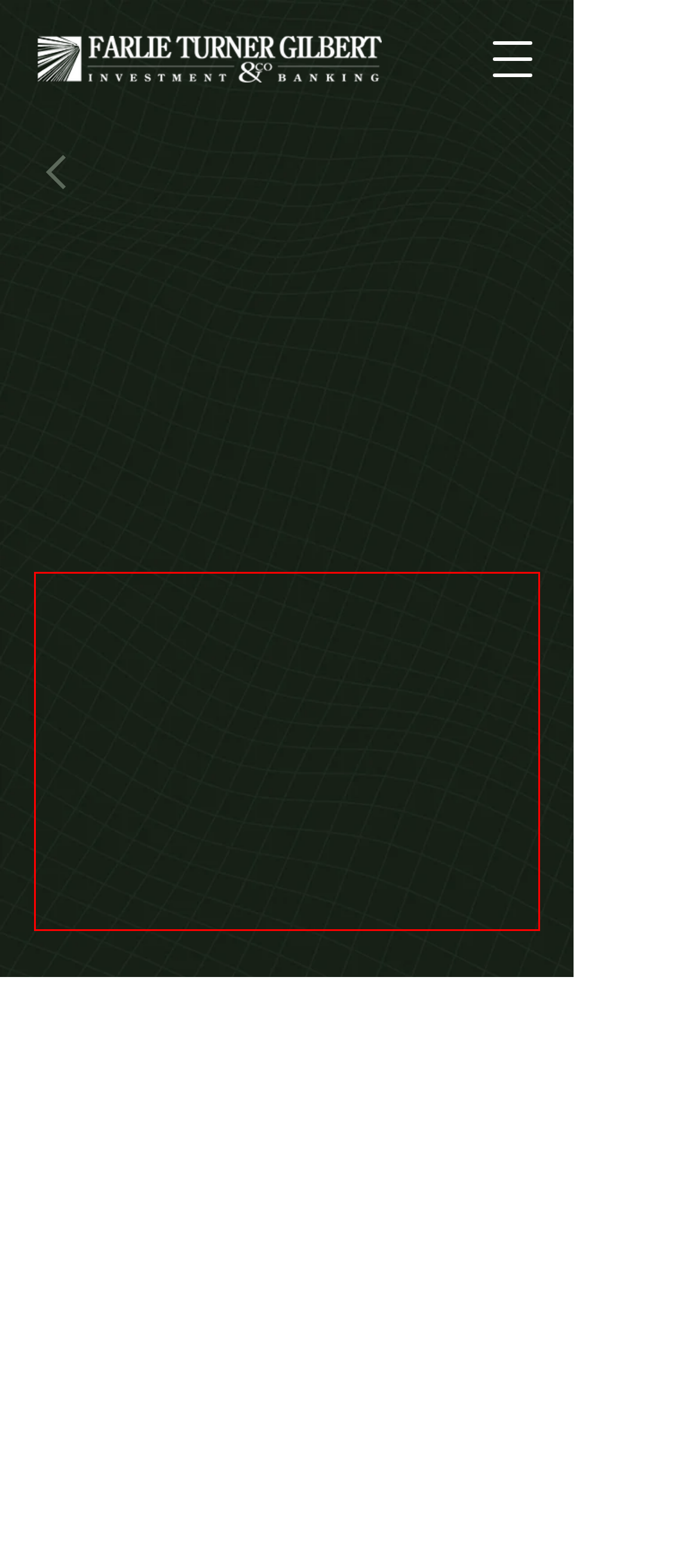Please use OCR to extract the text content from the red bounding box in the provided webpage screenshot.

FORT LAUDERDALE, Fla. (July 7, 2014) – Fort Lauderdale‑based investment banking firm Farlie Turner Gilbert & Co. ("FTG") is pleased to announce the sale of Erick Flowback Services, LLC and its affiliate, Rod’s Production Services, LLC (collectively, “EFS”) to New Source Energy Partners L.P. (NYSE:NSLP), an integrated MLP with upstream and oilfield services segments. Farlie Turner Gilbert served as the exclusive financial advisor to EFS for the transaction, which closed on June 26, 2014.